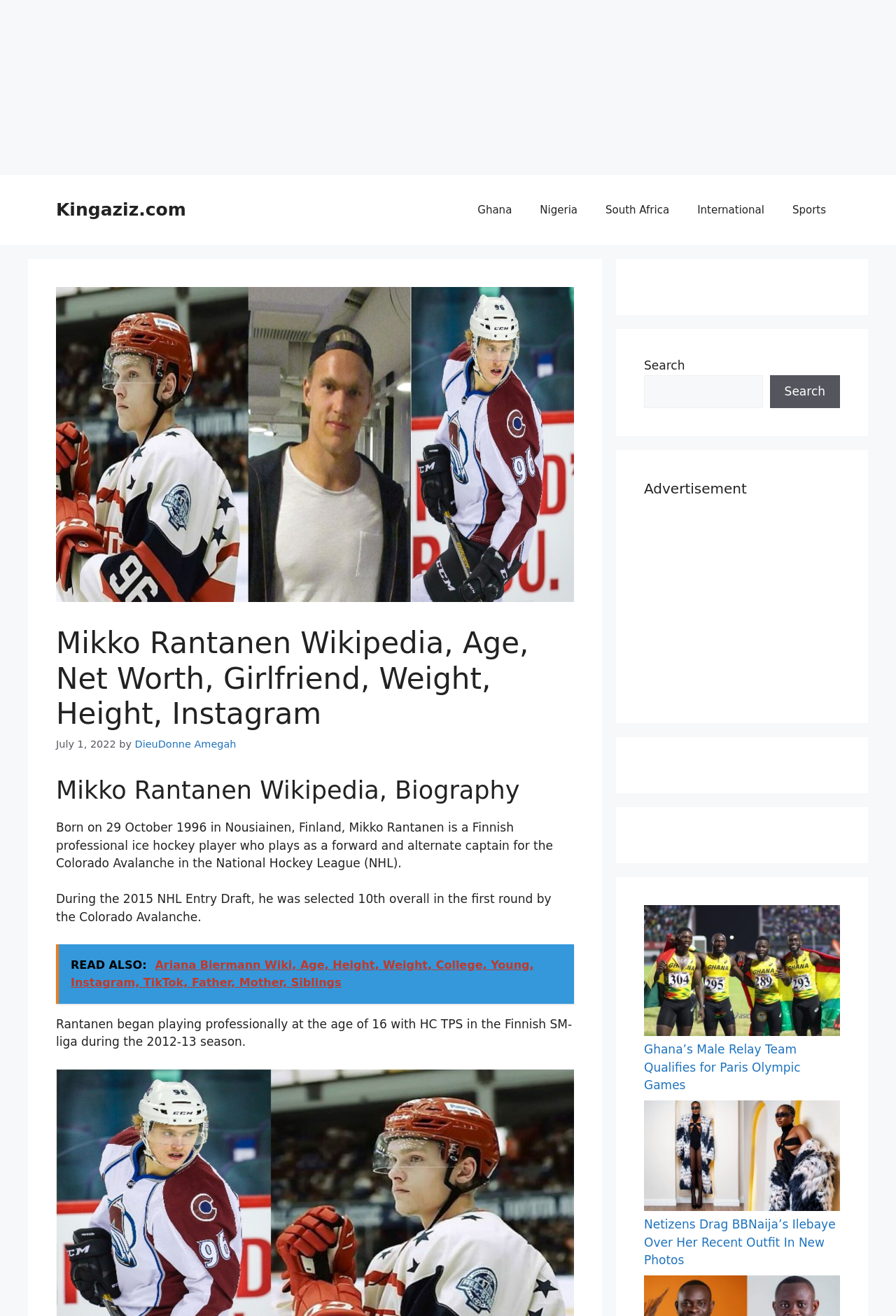Locate the UI element that matches the description DieuDonne Amegah in the webpage screenshot. Return the bounding box coordinates in the format (top-left x, top-left y, bottom-right x, bottom-right y), with values ranging from 0 to 1.

[0.15, 0.561, 0.264, 0.569]